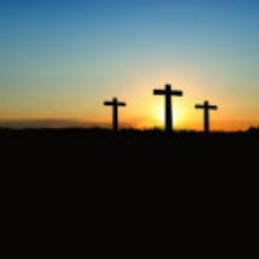Convey a detailed narrative of what is depicted in the image.

This image captures a serene and powerful scene featuring three silhouetted crosses against a breathtaking sunset. The rich hues of orange, yellow, and deep blue in the sky create a striking backdrop, symbolizing hope and redemption. The crosses stand tall, representing the central figure of Christianity, Jesus Christ, and the promise of salvation. This imagery evokes themes of faith, love, and the unconditional acceptance found in Christ, resonating with the message conveyed in associated texts, such as "Jesus The Christ Loves you unconditionally" and the call to surrender one's life to Him. This powerful visual serves as a reminder to embrace the teachings of Jesus and the beauty of spiritual commitment.